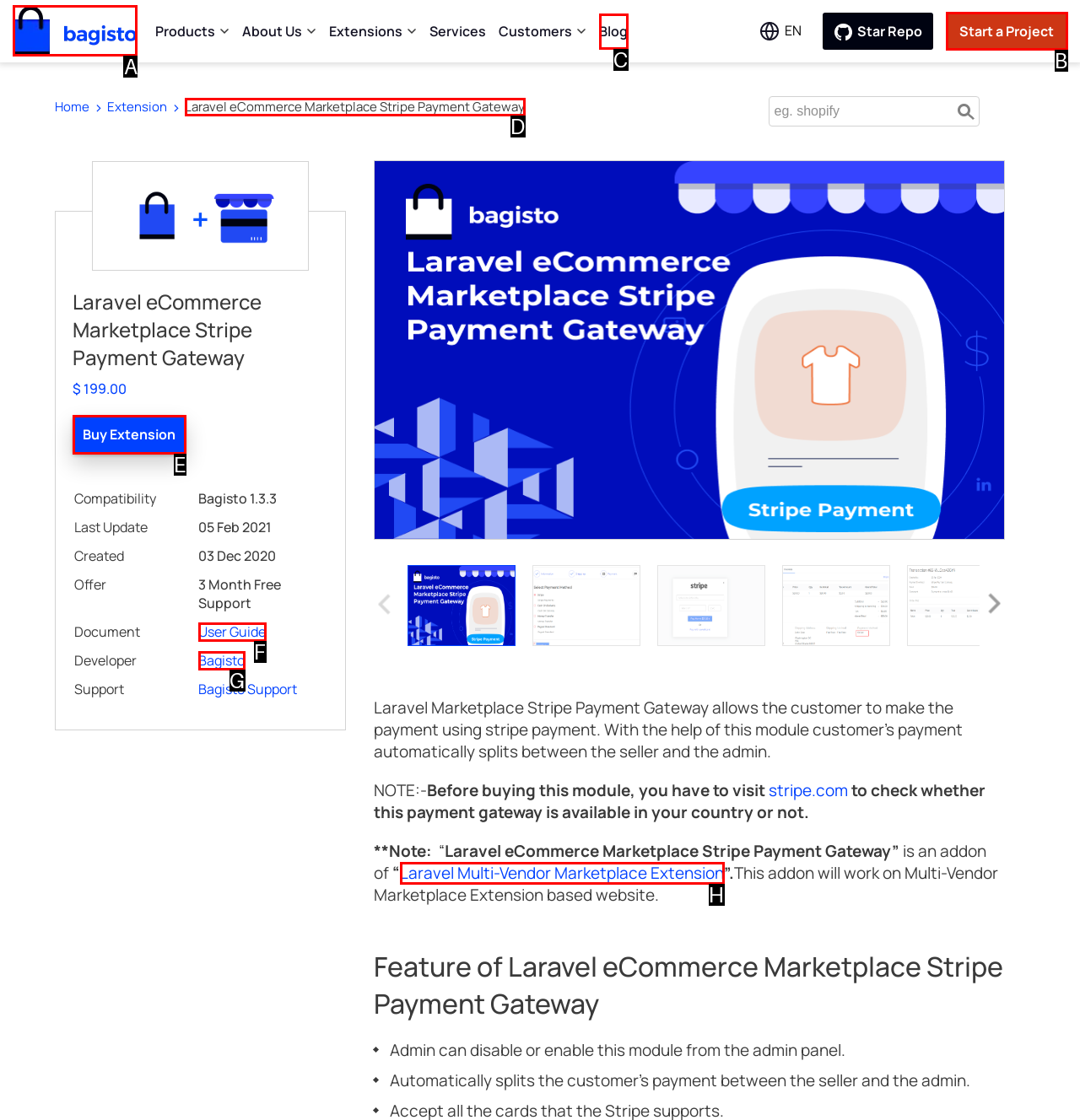What option should you select to complete this task: Go to the 'Bagisto' website? Indicate your answer by providing the letter only.

A